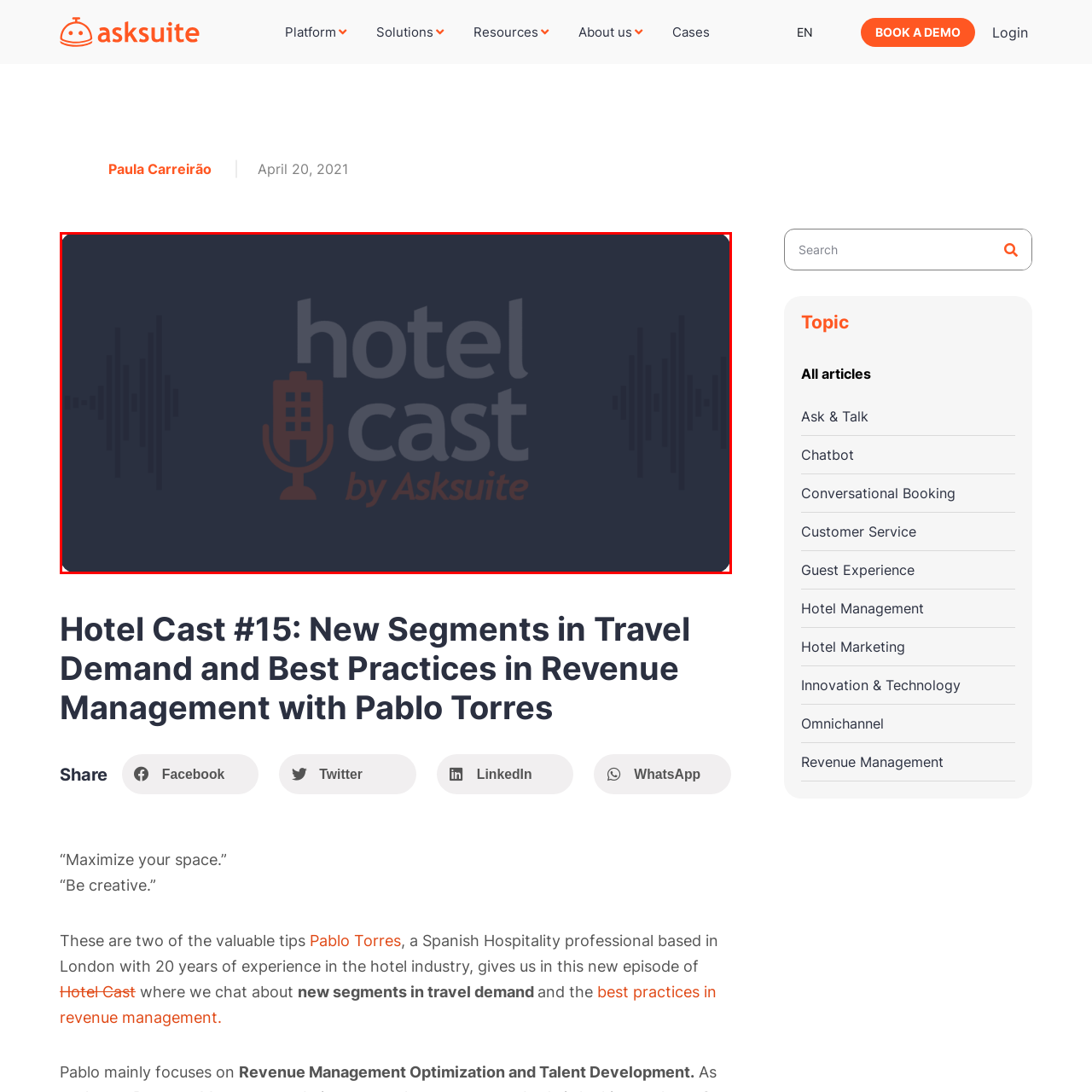What is the significance of the microphone icon in the image?
Inspect the image area outlined by the red bounding box and deliver a detailed response to the question, based on the elements you observe.

The caption explains that the microphone icon is included in the image to emphasize its connection to audio content, such as podcasts or interviews, which suggests that the 'Hotel Cast' is an audio-based platform for discussing trends and best practices in the hotel industry.